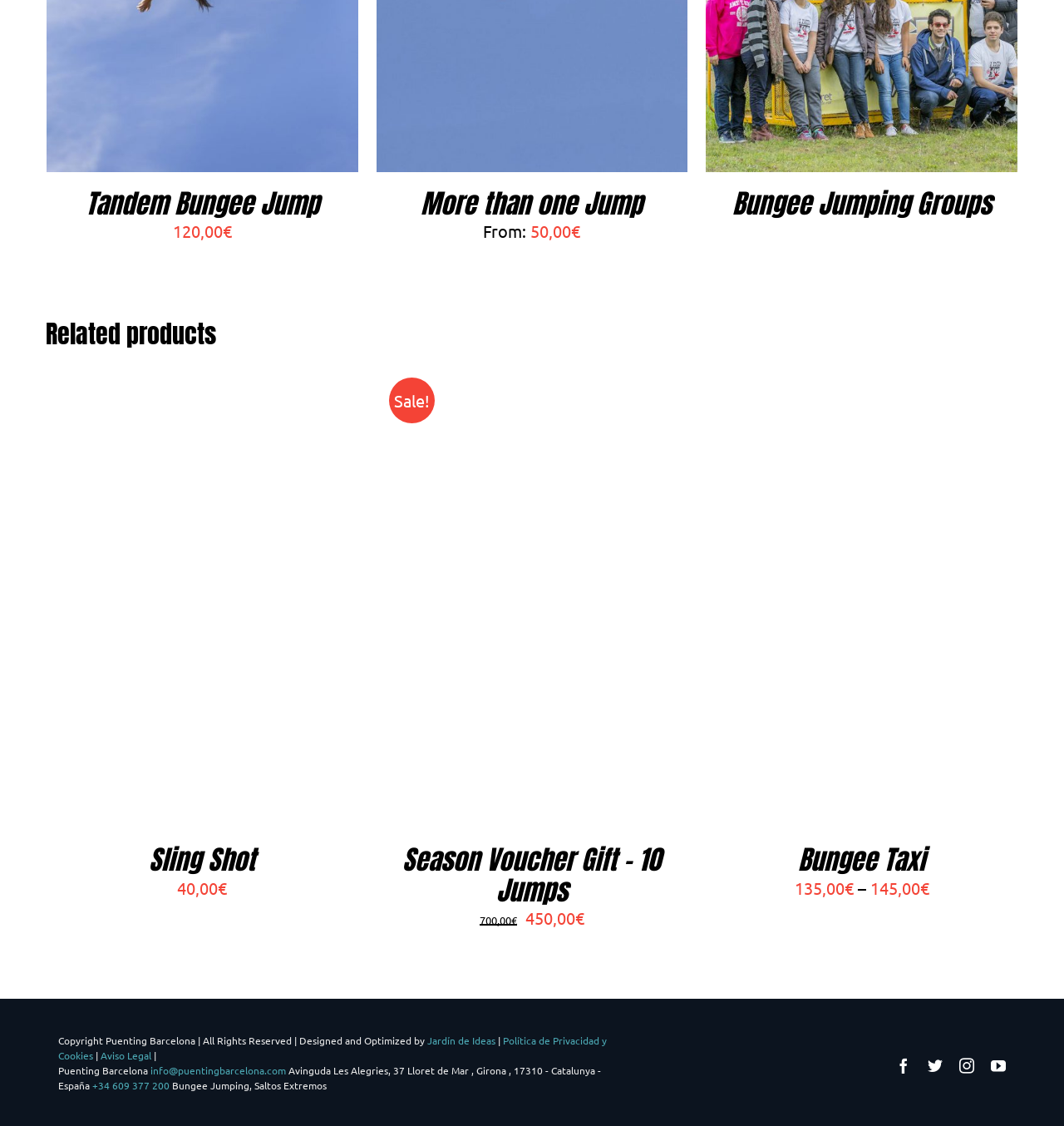Using the description: "Tandem Bungee Jump", determine the UI element's bounding box coordinates. Ensure the coordinates are in the format of four float numbers between 0 and 1, i.e., [left, top, right, bottom].

[0.08, 0.163, 0.3, 0.199]